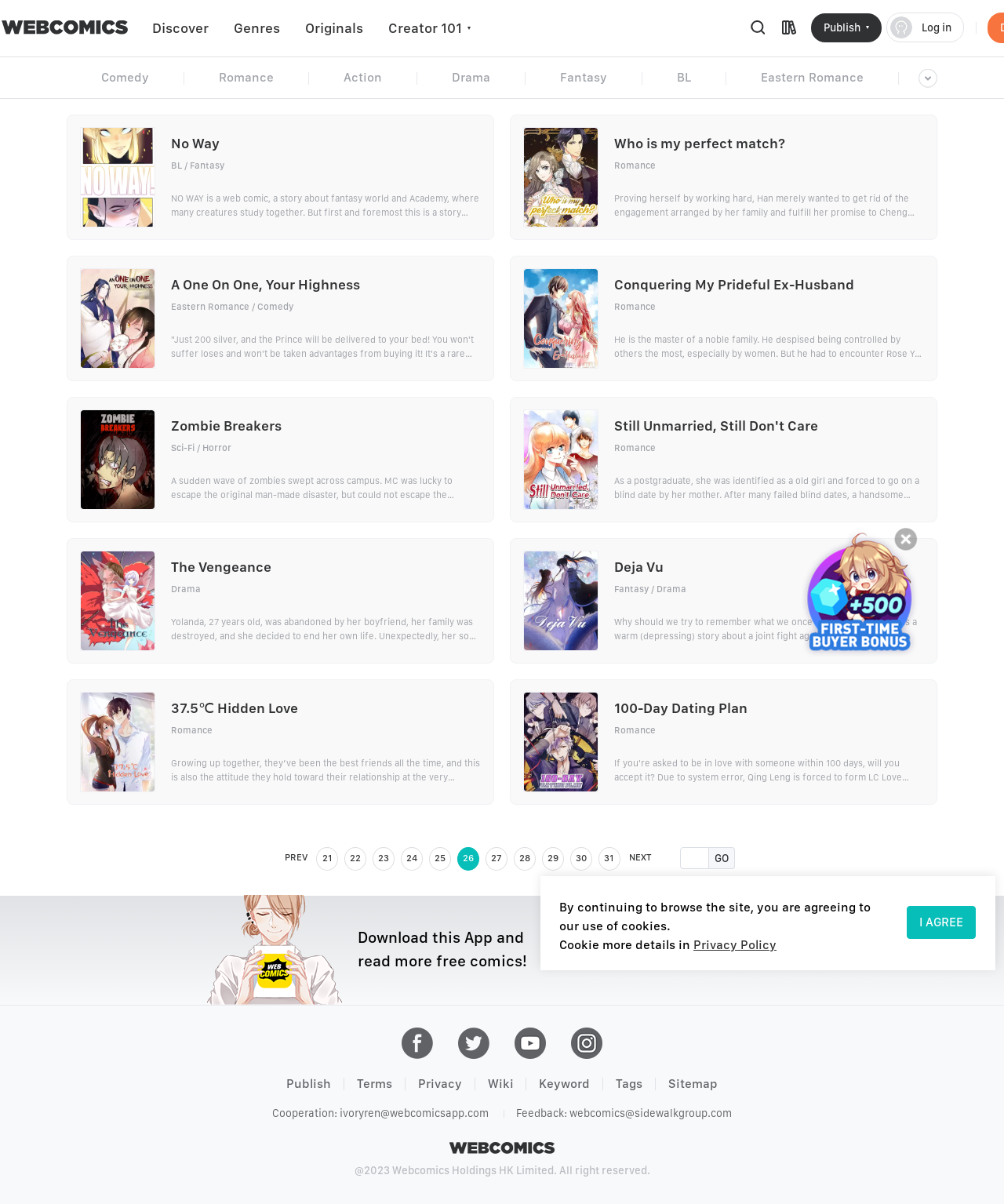What is the genre of the comic 'No Way'?
Using the image, provide a concise answer in one word or a short phrase.

BL, Fantasy